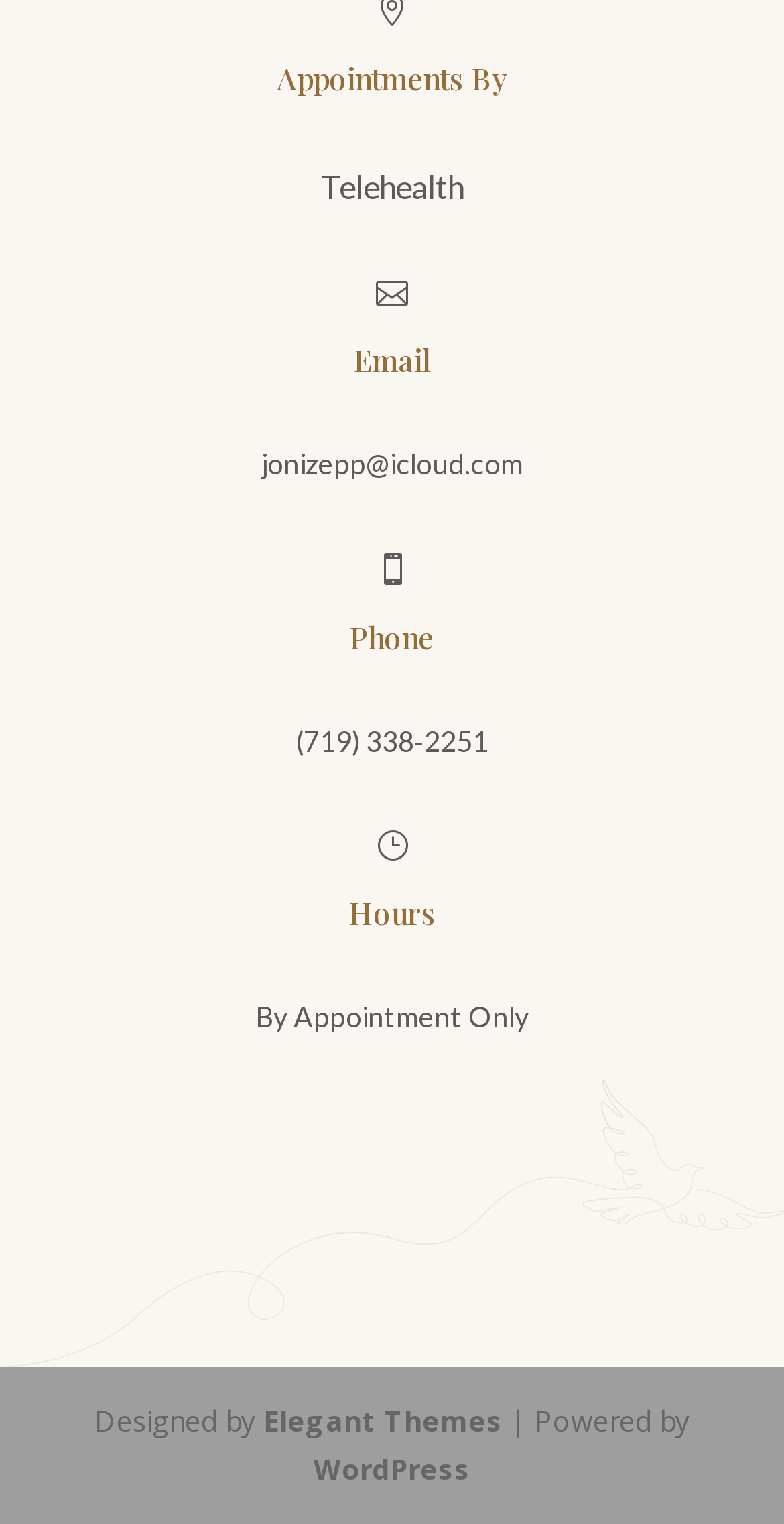What is the platform used to power the website?
Please use the image to deliver a detailed and complete answer.

I found the platform used to power the website by looking at the footer section, where I saw a link with the text 'WordPress'.